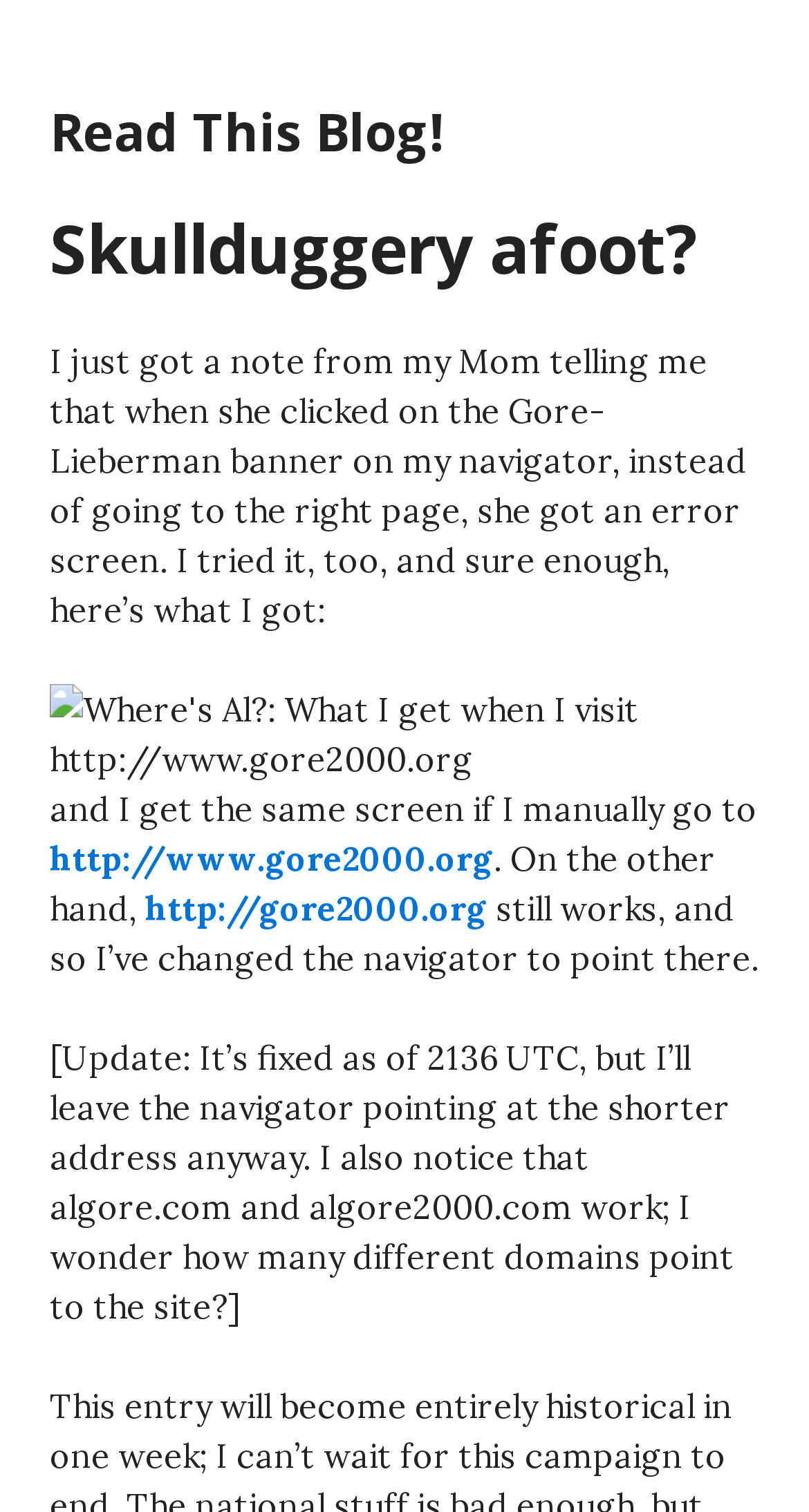Provide your answer to the question using just one word or phrase: What is the URL that still works?

http://gore2000.org